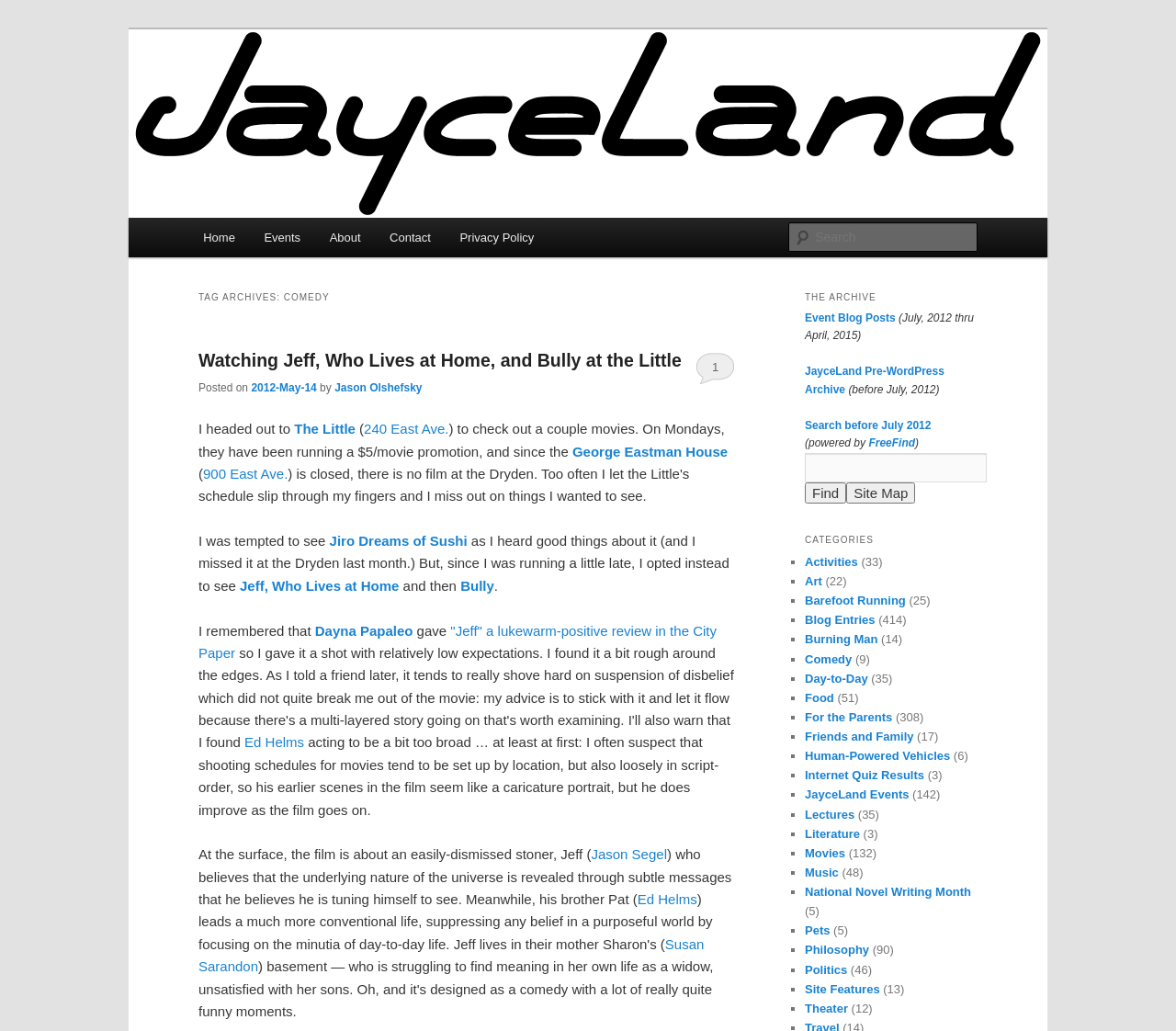Provide the bounding box coordinates of the section that needs to be clicked to accomplish the following instruction: "View the categories."

[0.684, 0.512, 0.831, 0.536]